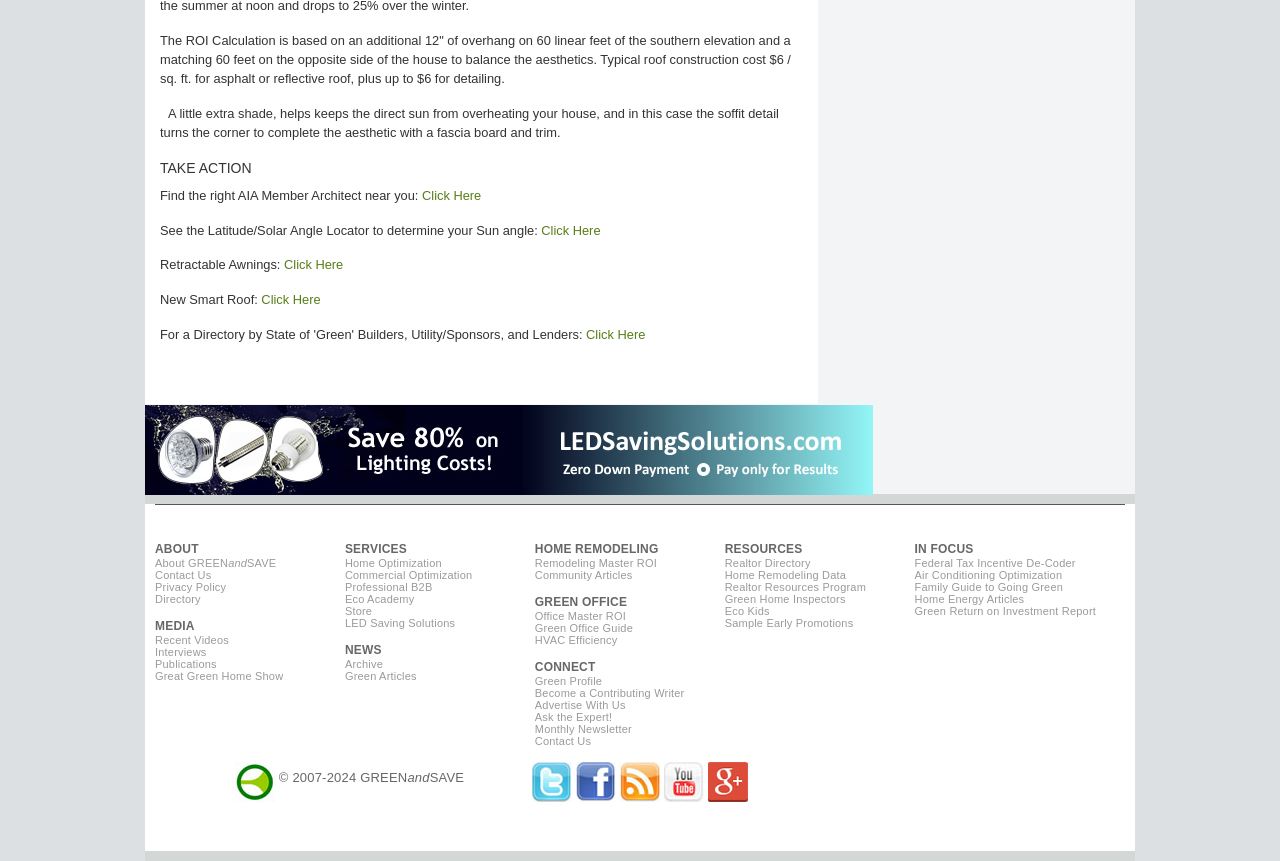Extract the bounding box coordinates for the UI element described by the text: "Home Energy Articles". The coordinates should be in the form of [left, top, right, bottom] with values between 0 and 1.

[0.715, 0.689, 0.8, 0.703]